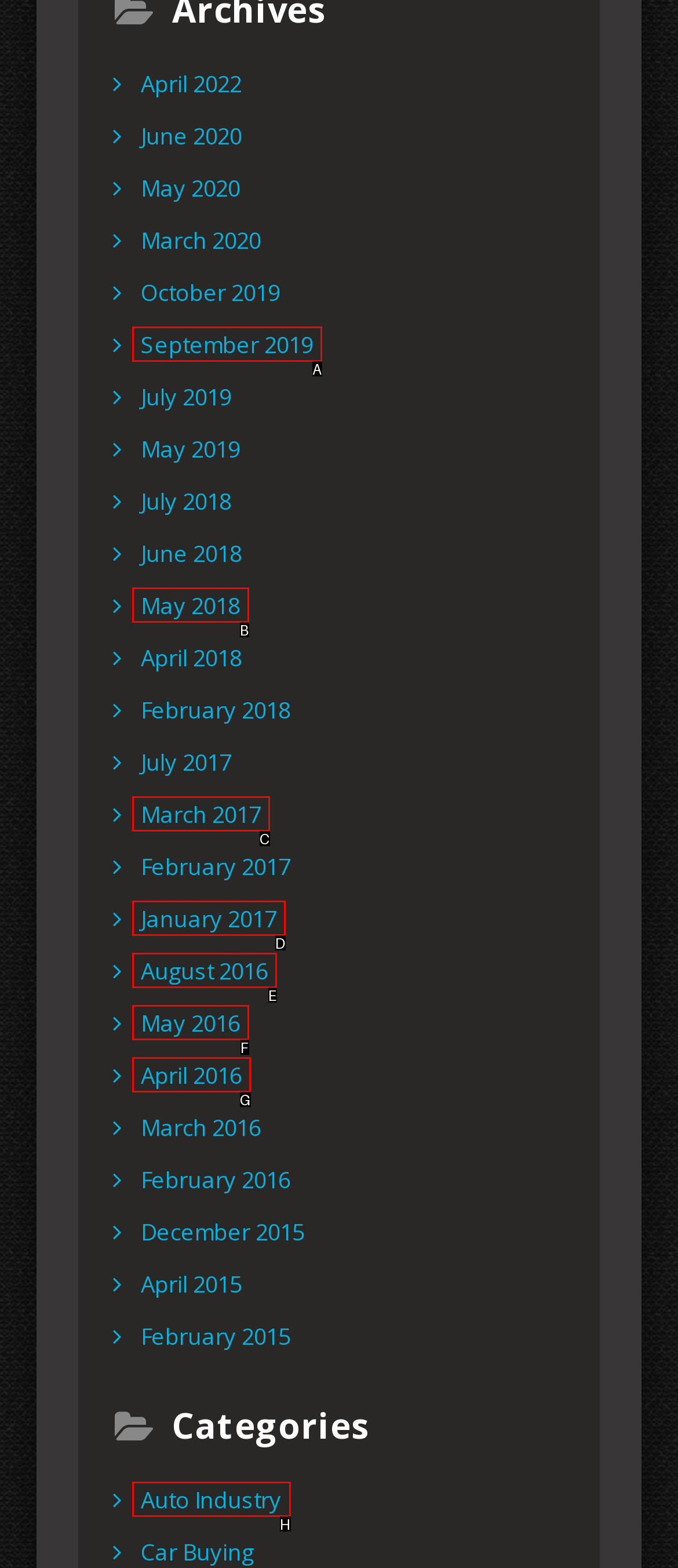Given the description: August 2016, choose the HTML element that matches it. Indicate your answer with the letter of the option.

E